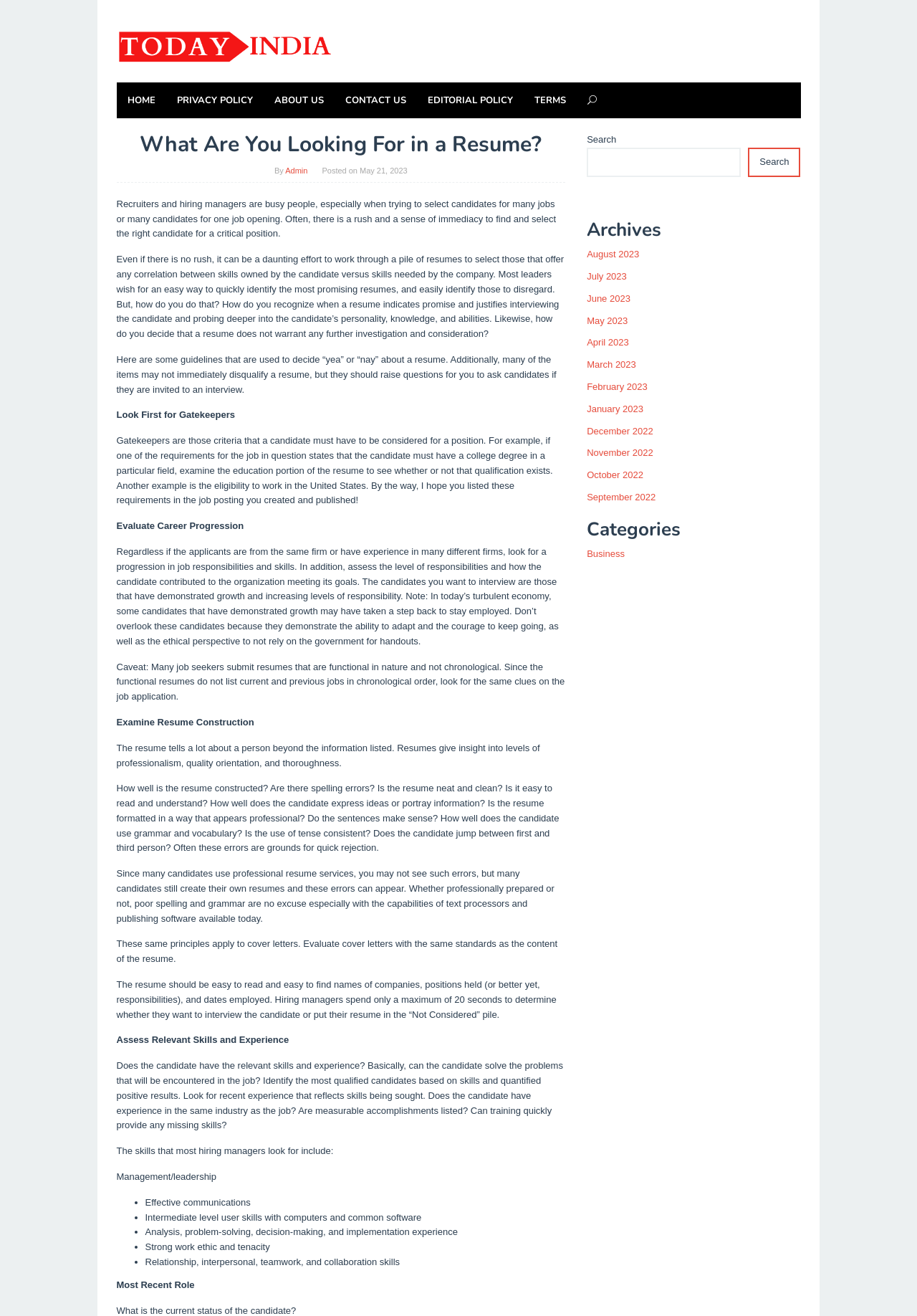Could you find the bounding box coordinates of the clickable area to complete this instruction: "Click on the 'HOME' link"?

[0.127, 0.063, 0.181, 0.09]